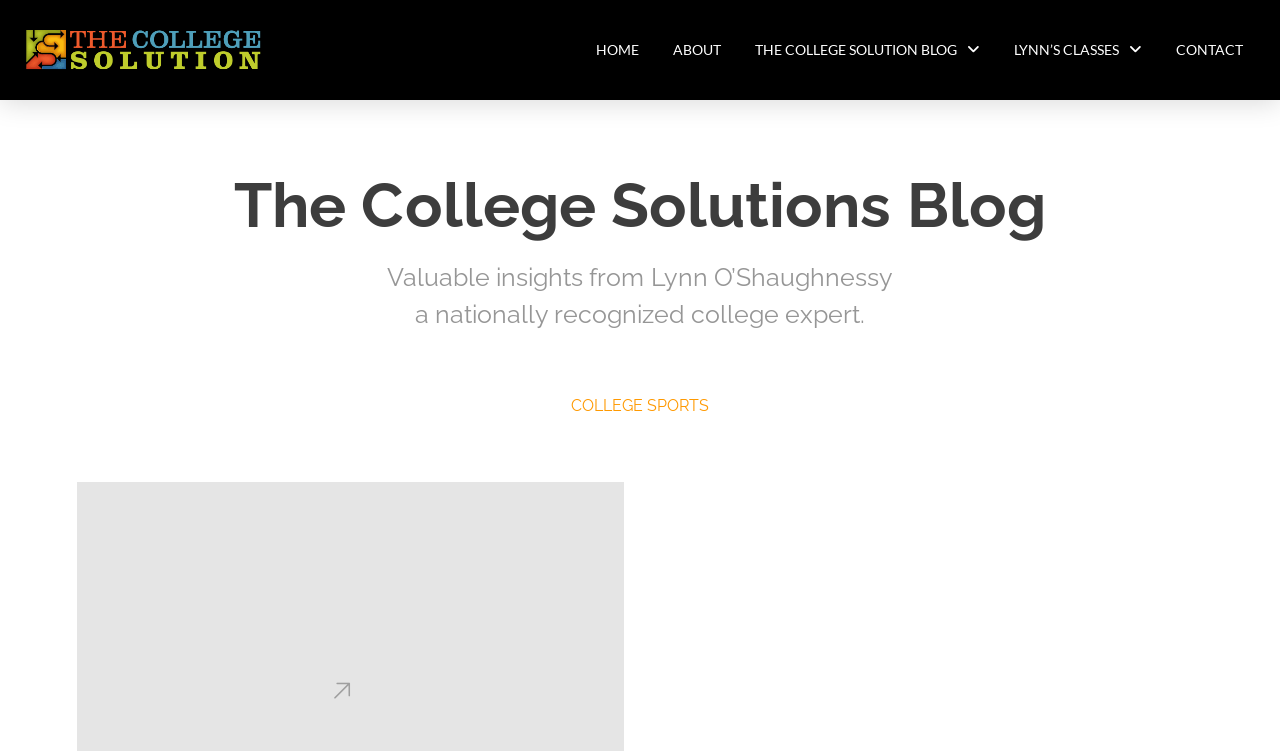Calculate the bounding box coordinates of the UI element given the description: "The College Solution Blog".

[0.577, 0.034, 0.779, 0.099]